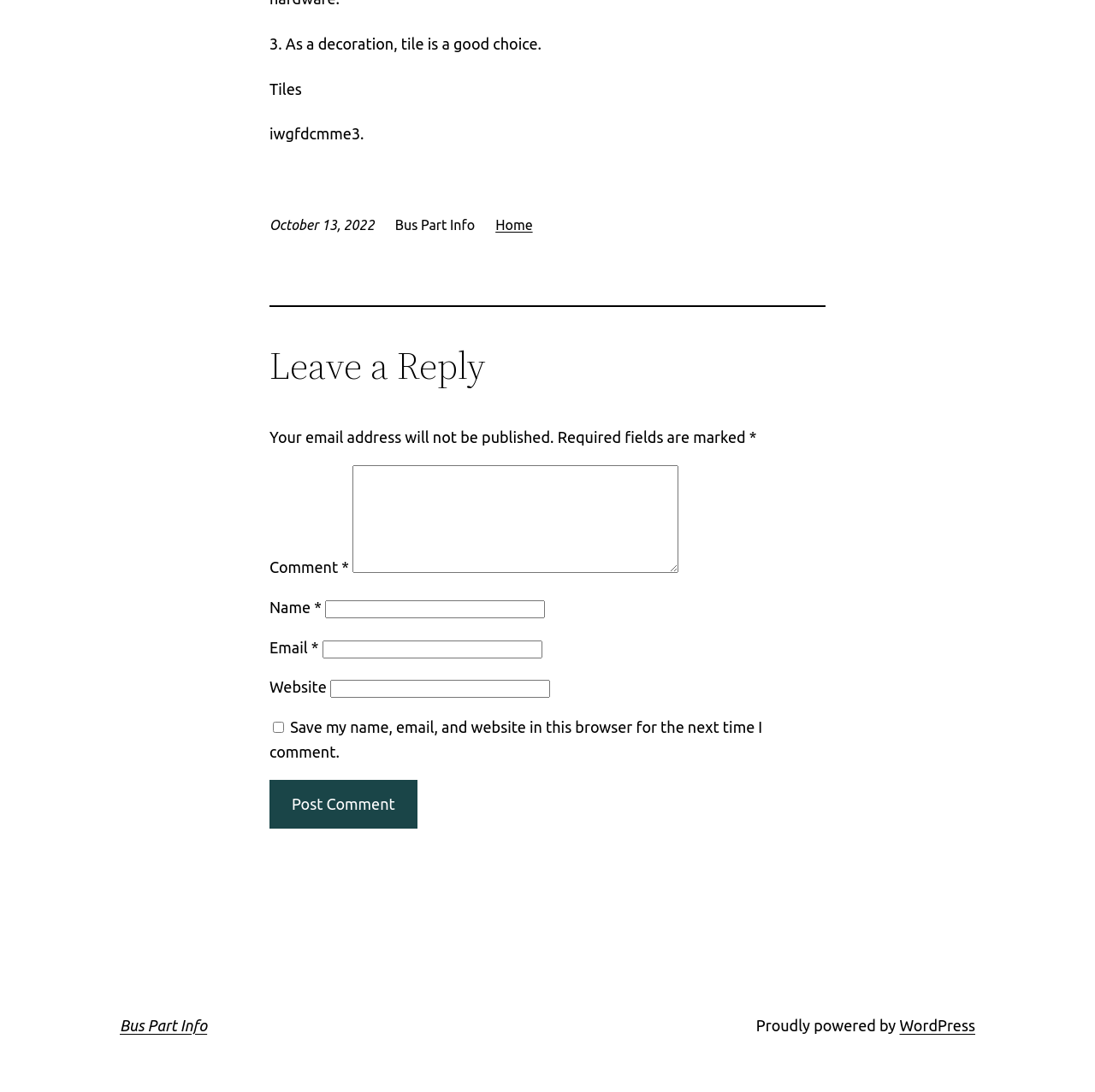Identify the bounding box coordinates for the element that needs to be clicked to fulfill this instruction: "Click the 'Home' link". Provide the coordinates in the format of four float numbers between 0 and 1: [left, top, right, bottom].

[0.452, 0.199, 0.486, 0.213]